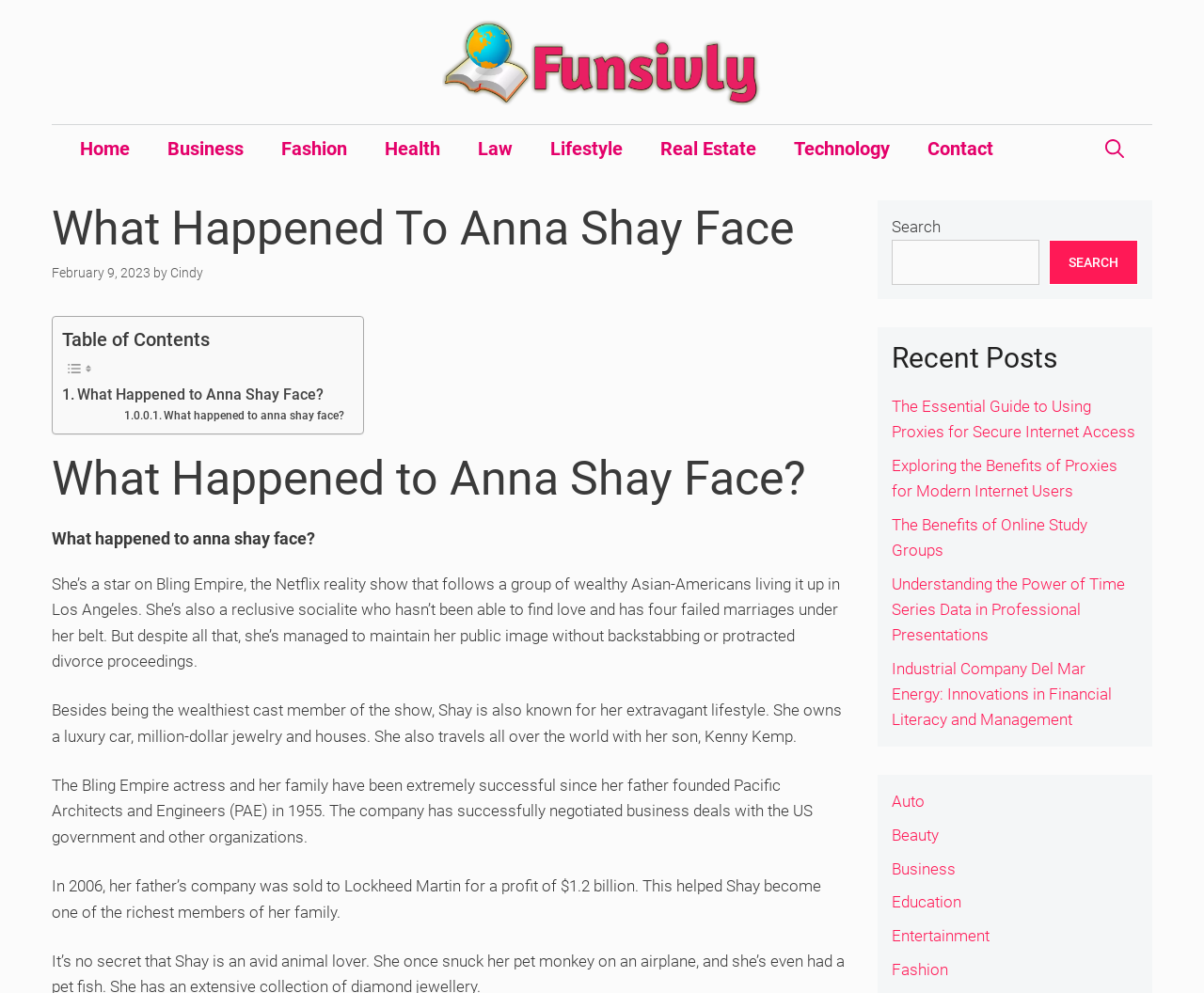Find the bounding box coordinates of the element I should click to carry out the following instruction: "Explore the 'Fashion' category".

[0.218, 0.126, 0.304, 0.174]